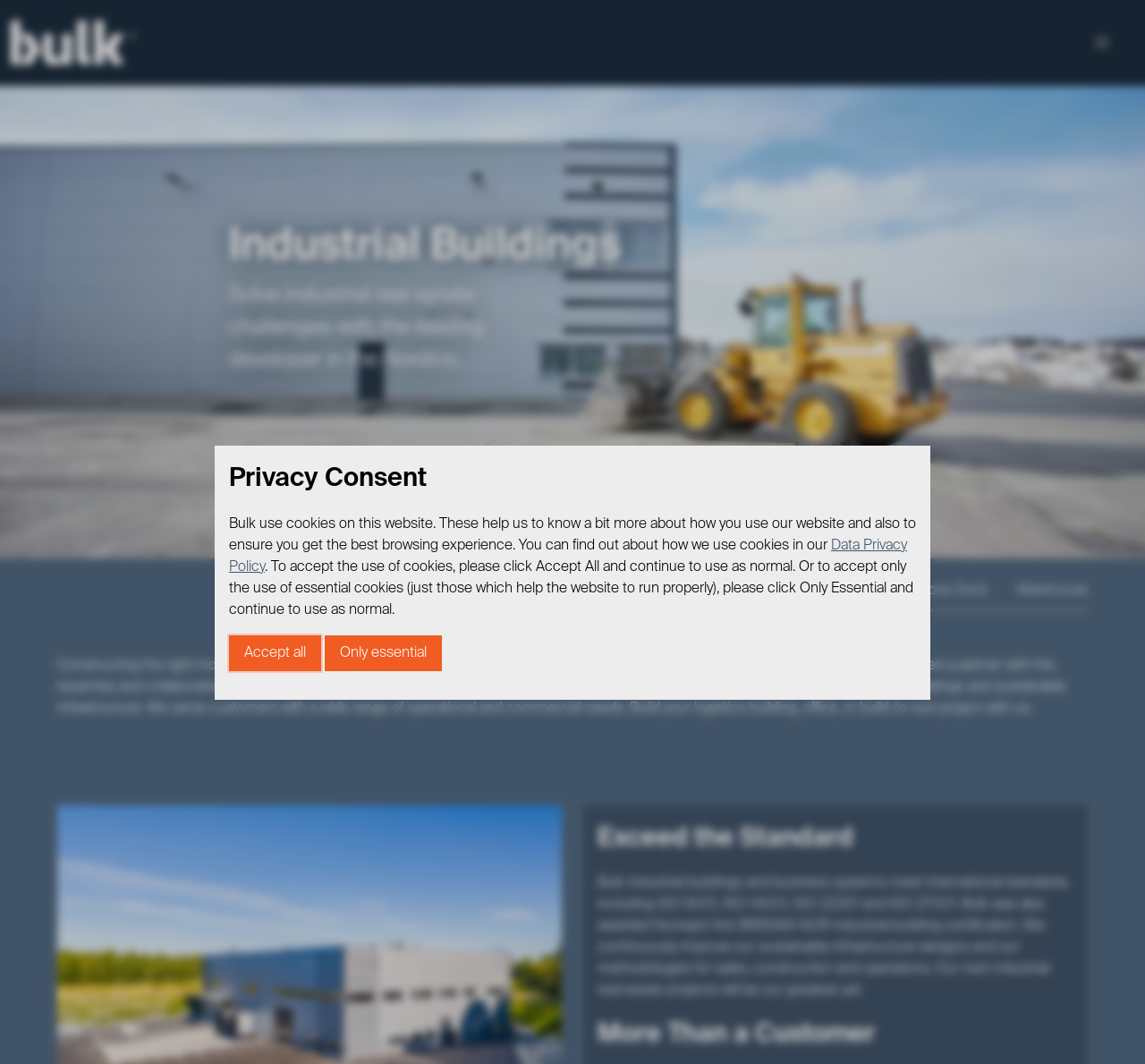Could you locate the bounding box coordinates for the section that should be clicked to accomplish this task: "click the Accept all button".

[0.2, 0.597, 0.28, 0.63]